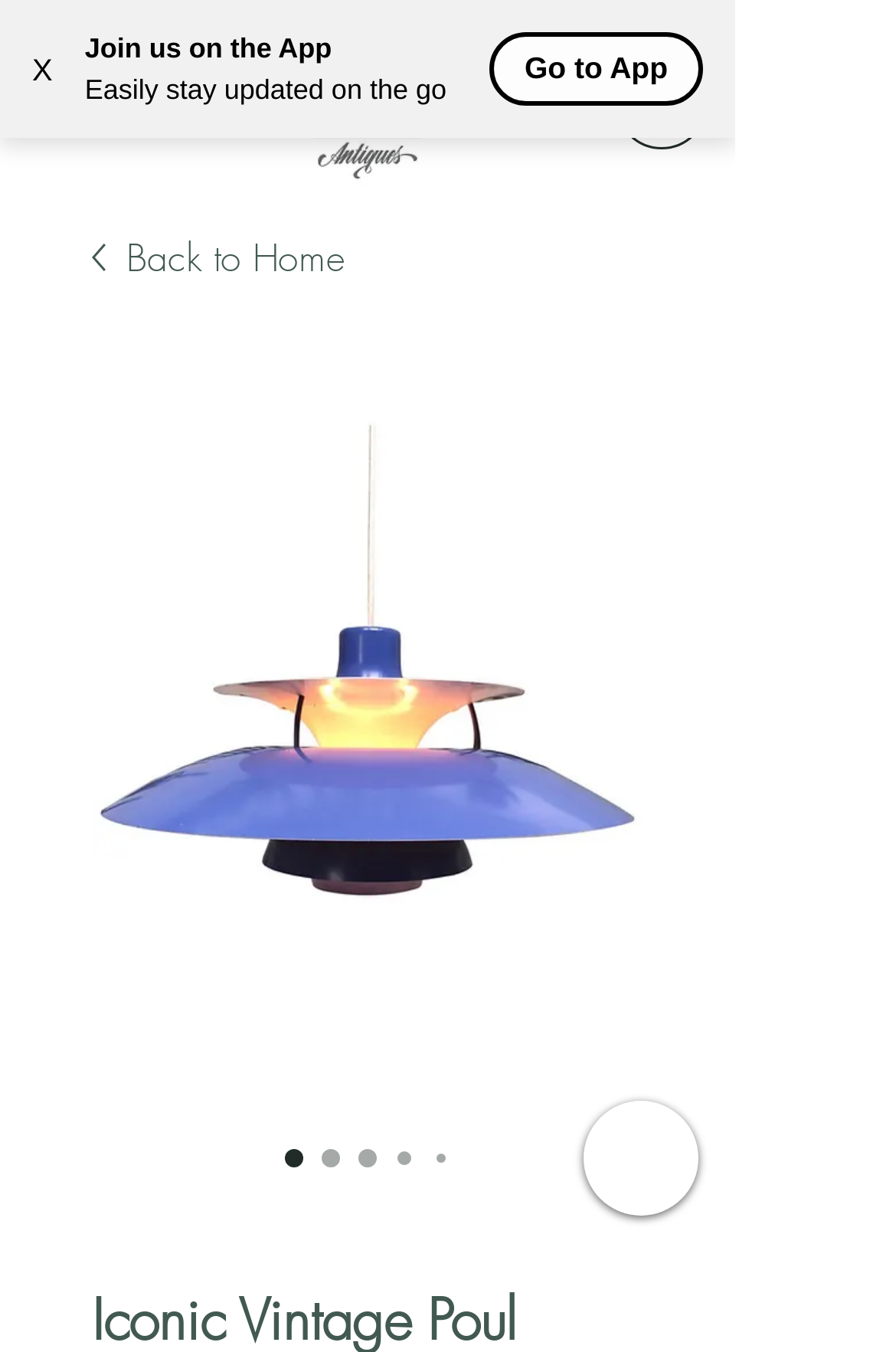How many radio buttons are there?
Give a single word or phrase as your answer by examining the image.

5